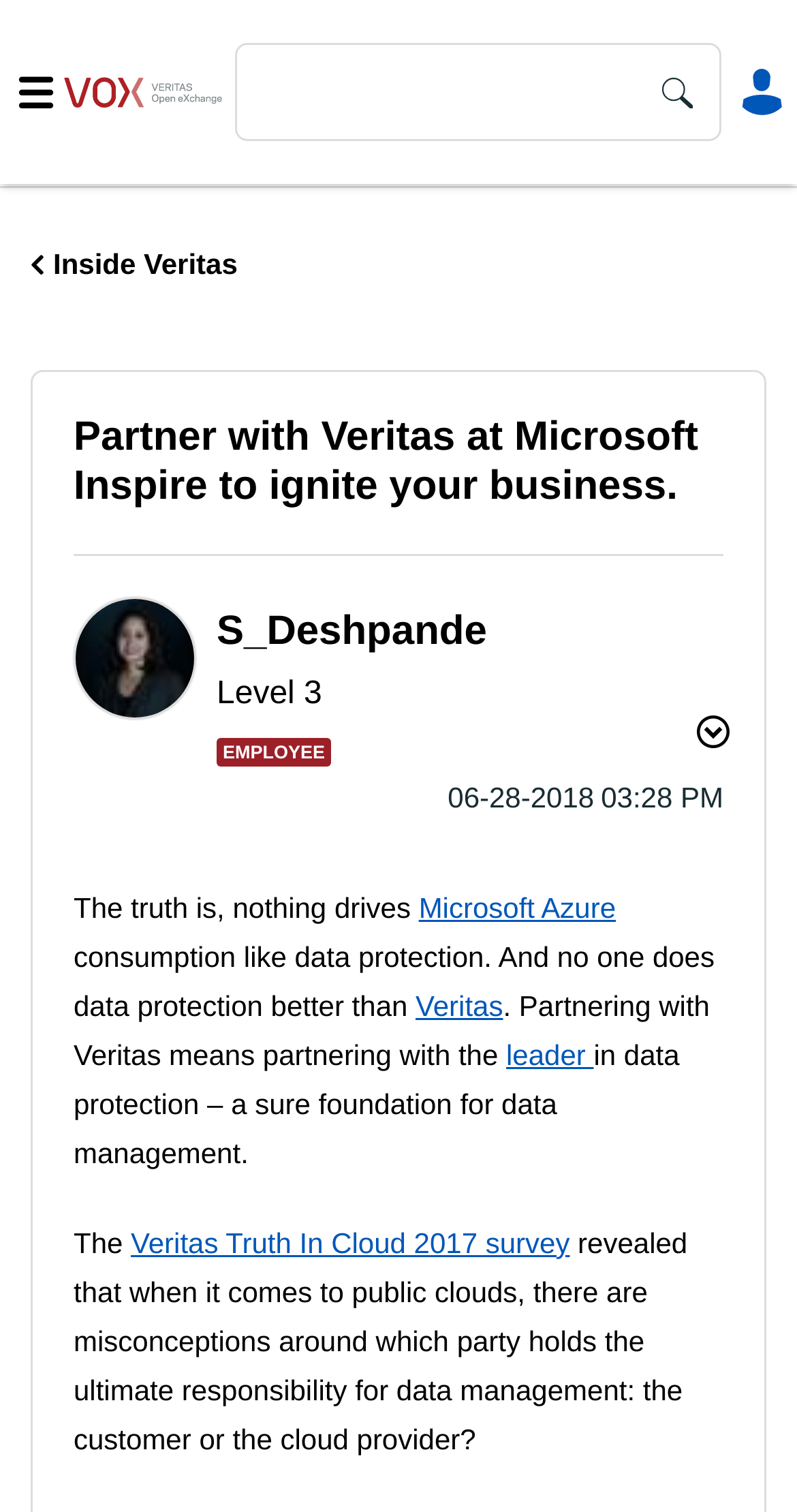Answer the following inquiry with a single word or phrase:
What is the level of S_Deshpande?

Level 3